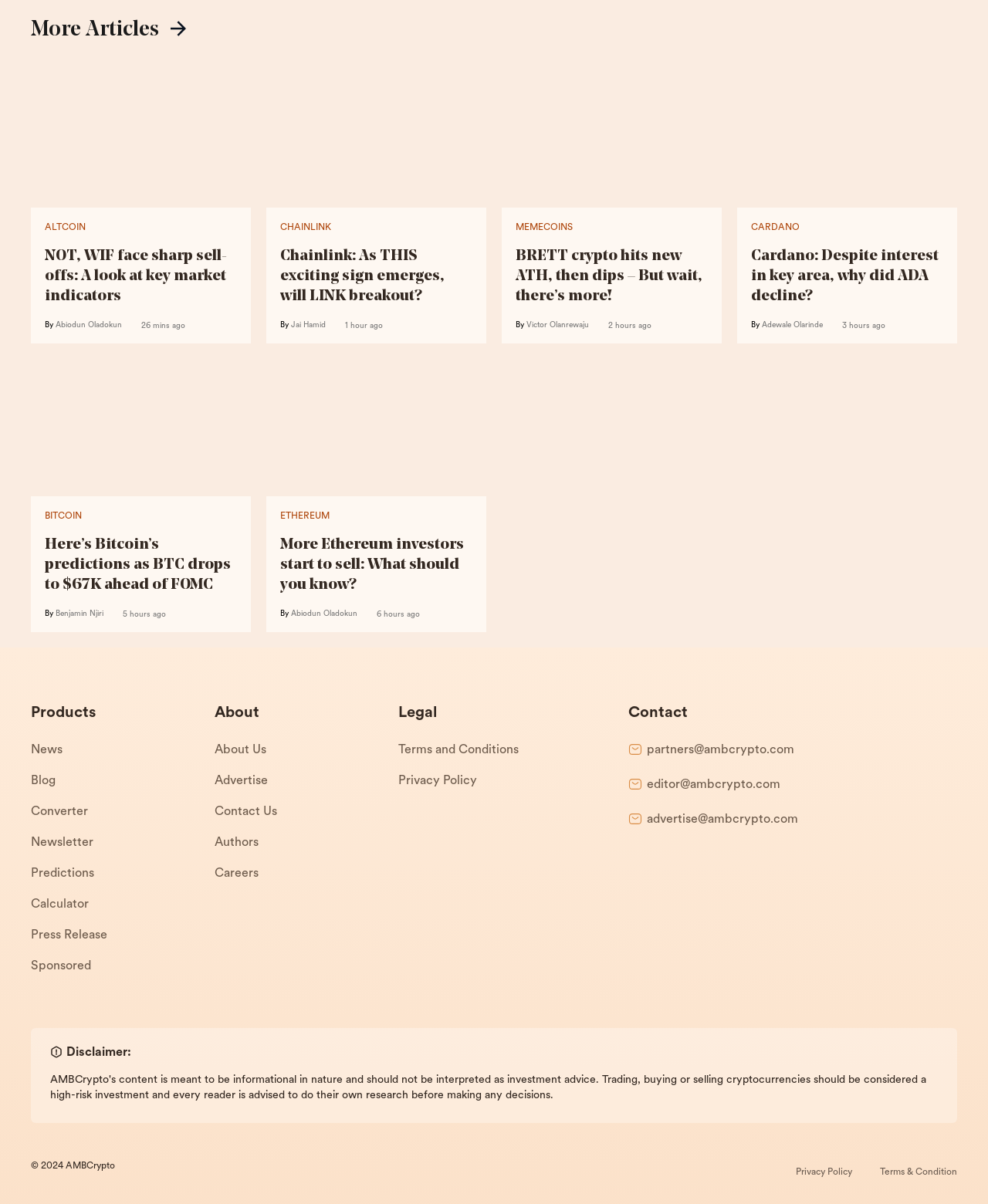Provide the bounding box coordinates of the HTML element described as: "Terms and Conditions". The bounding box coordinates should be four float numbers between 0 and 1, i.e., [left, top, right, bottom].

[0.403, 0.61, 0.589, 0.636]